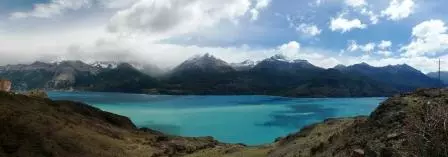Respond to the question below with a single word or phrase:
Are there mountains in the background?

Yes